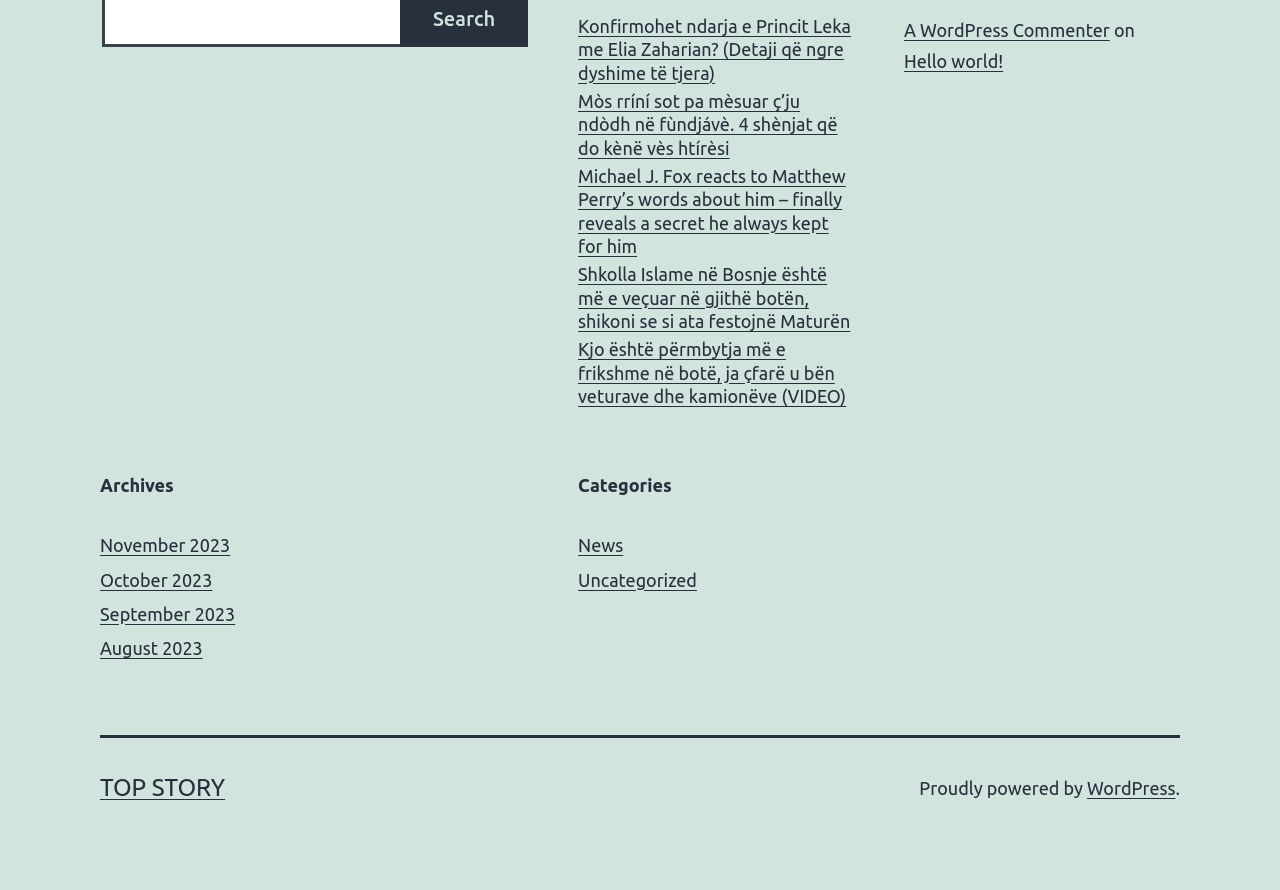How many categories are listed?
Refer to the screenshot and respond with a concise word or phrase.

2